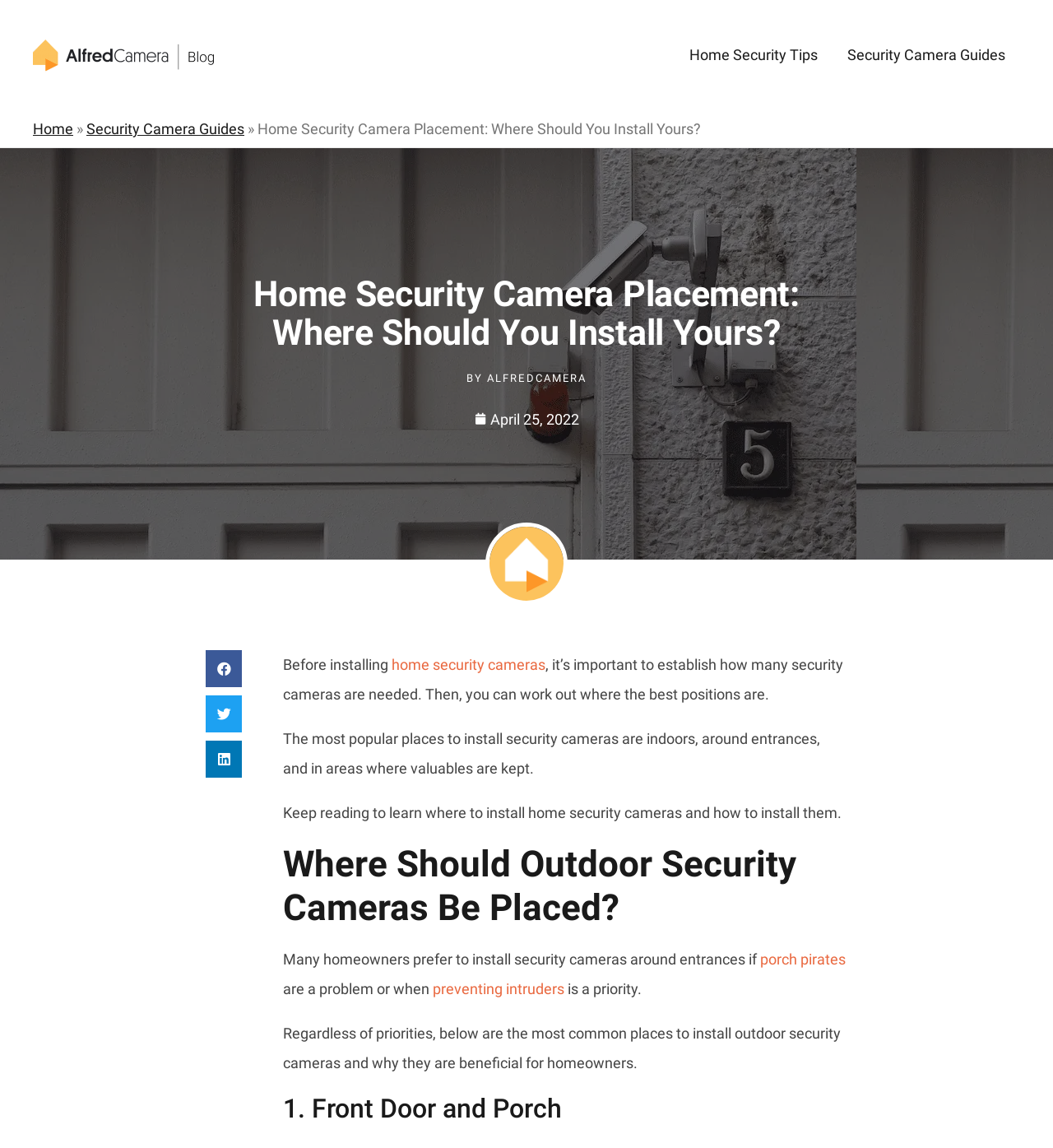Please locate the clickable area by providing the bounding box coordinates to follow this instruction: "Share on facebook".

[0.195, 0.566, 0.23, 0.599]